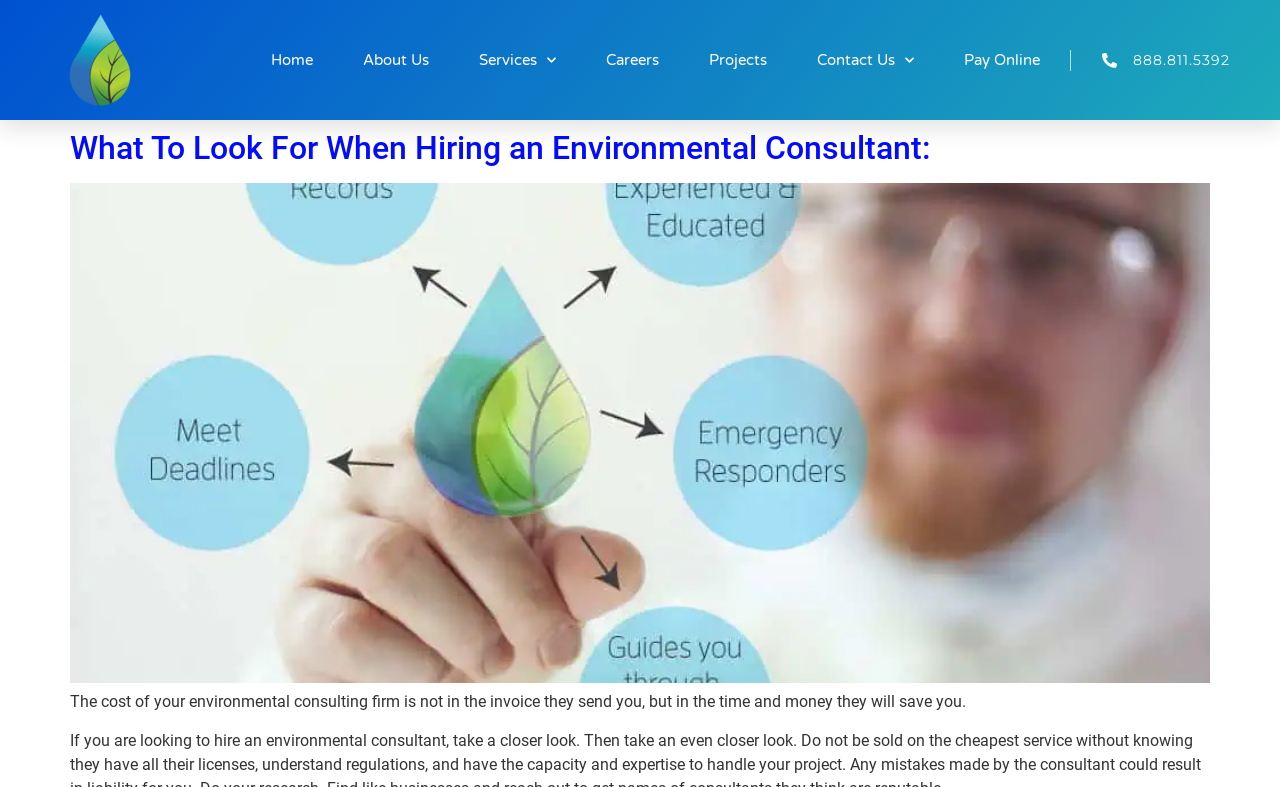Locate the bounding box of the UI element described by: "About Us" in the given webpage screenshot.

[0.284, 0.019, 0.335, 0.133]